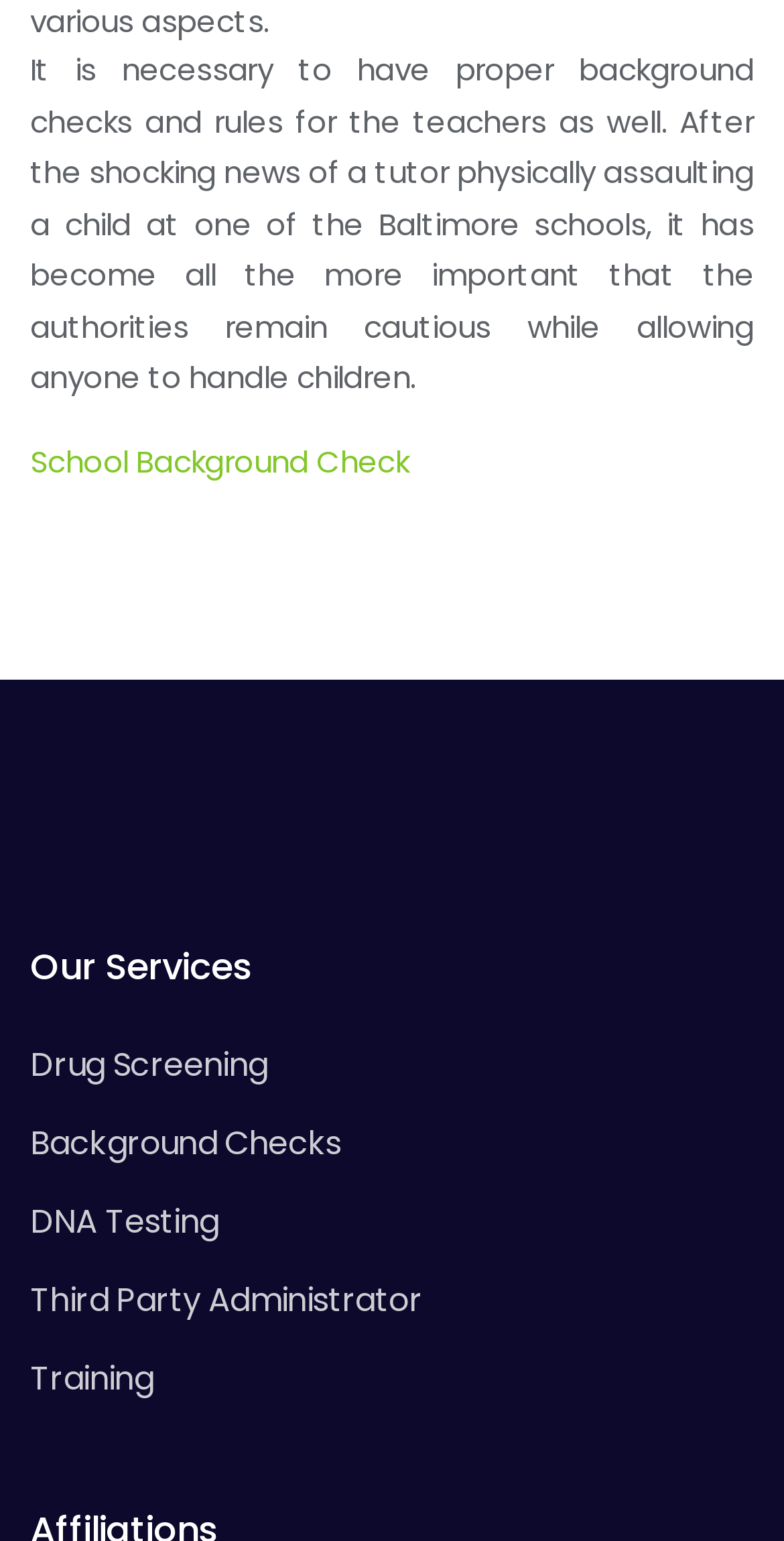Using the details in the image, give a detailed response to the question below:
How many services are listed under 'Our Services'?

Under the heading 'Our Services', there are five links listed: 'Drug Screening', 'Background Checks', 'DNA Testing', 'Third Party Administrator', and 'Training'.